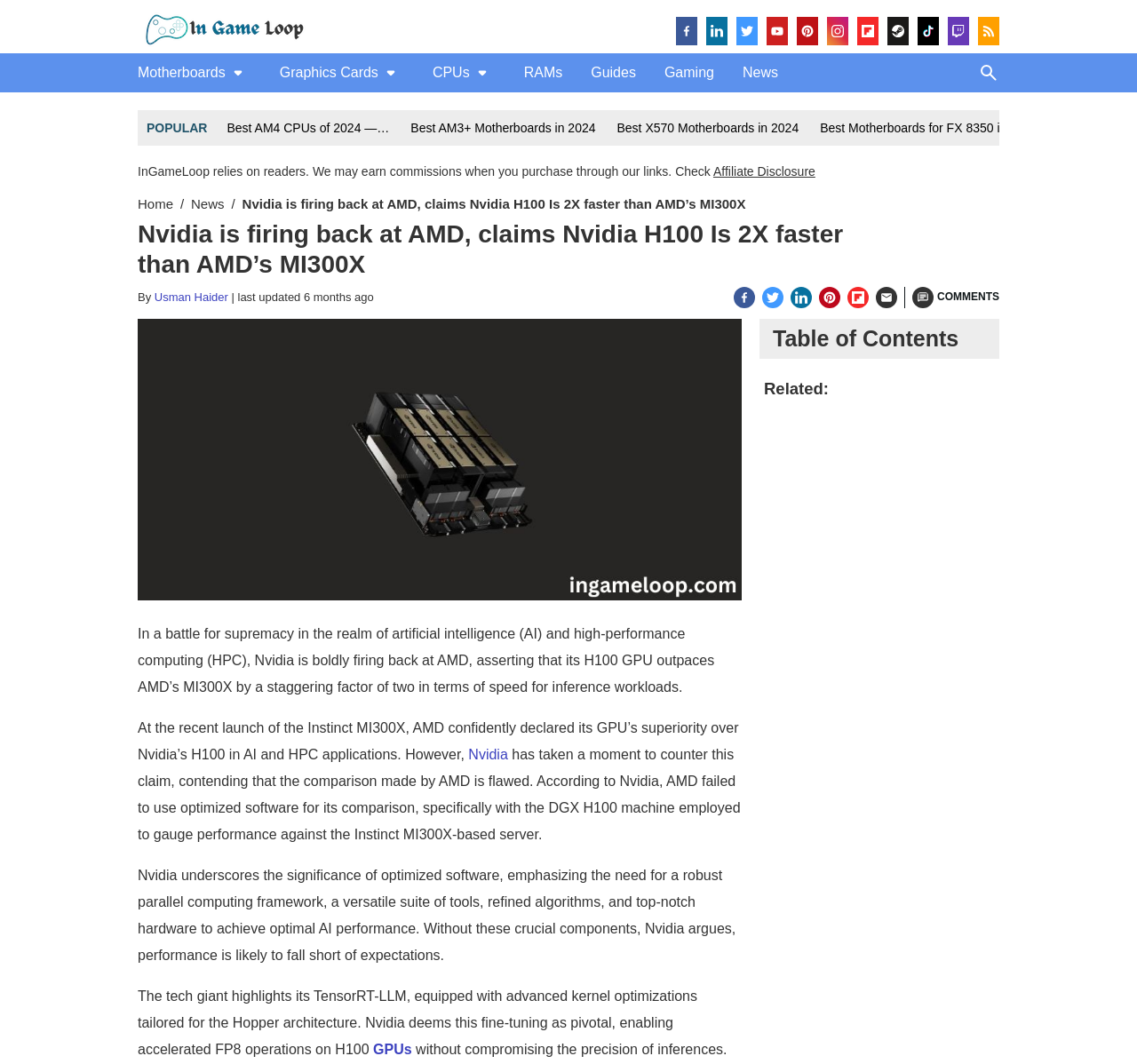Please find the bounding box coordinates of the element that must be clicked to perform the given instruction: "Check the Affiliate Disclosure". The coordinates should be four float numbers from 0 to 1, i.e., [left, top, right, bottom].

[0.627, 0.154, 0.717, 0.168]